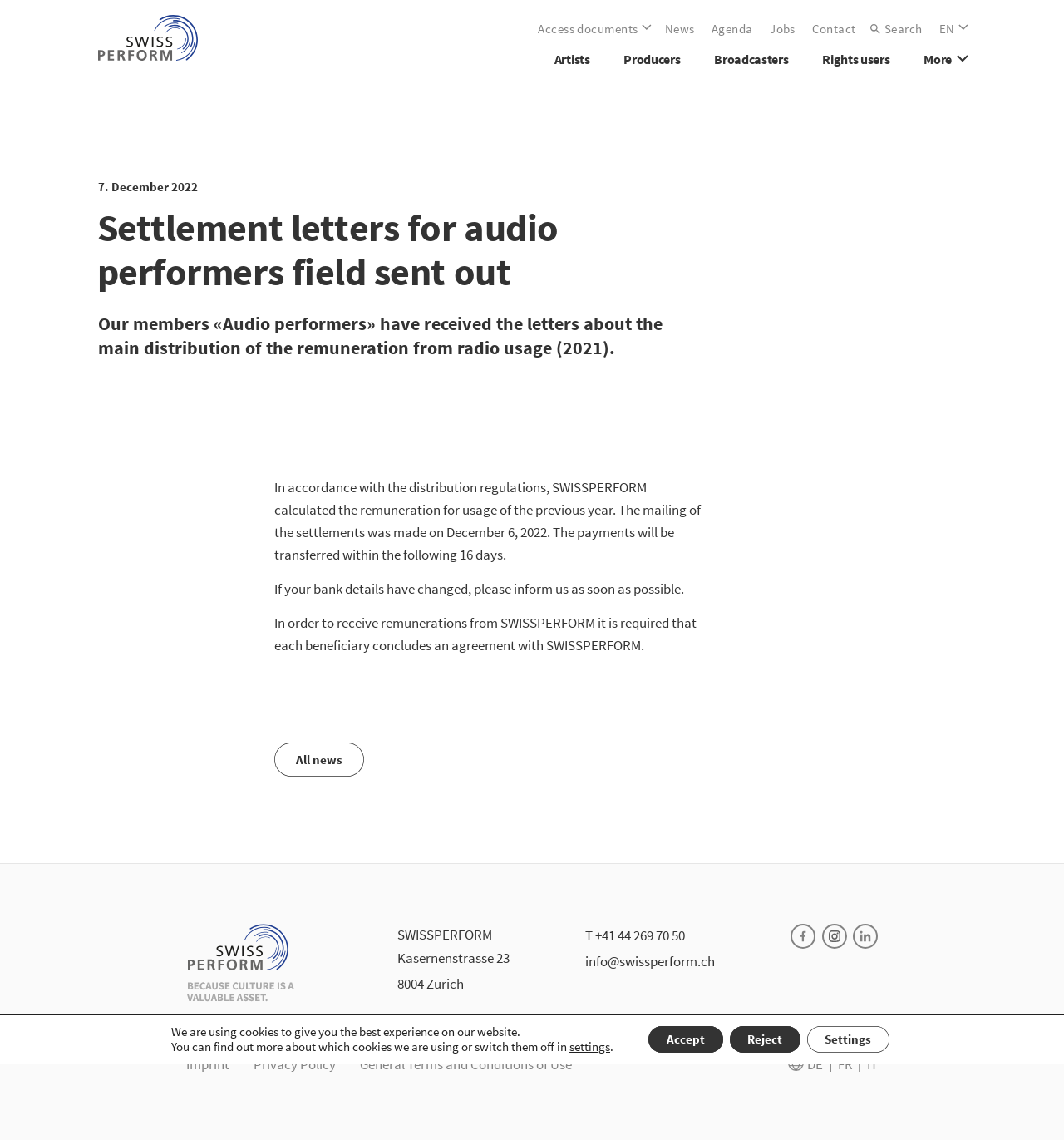Please mark the clickable region by giving the bounding box coordinates needed to complete this instruction: "Click the 'News' link".

[0.62, 0.013, 0.658, 0.038]